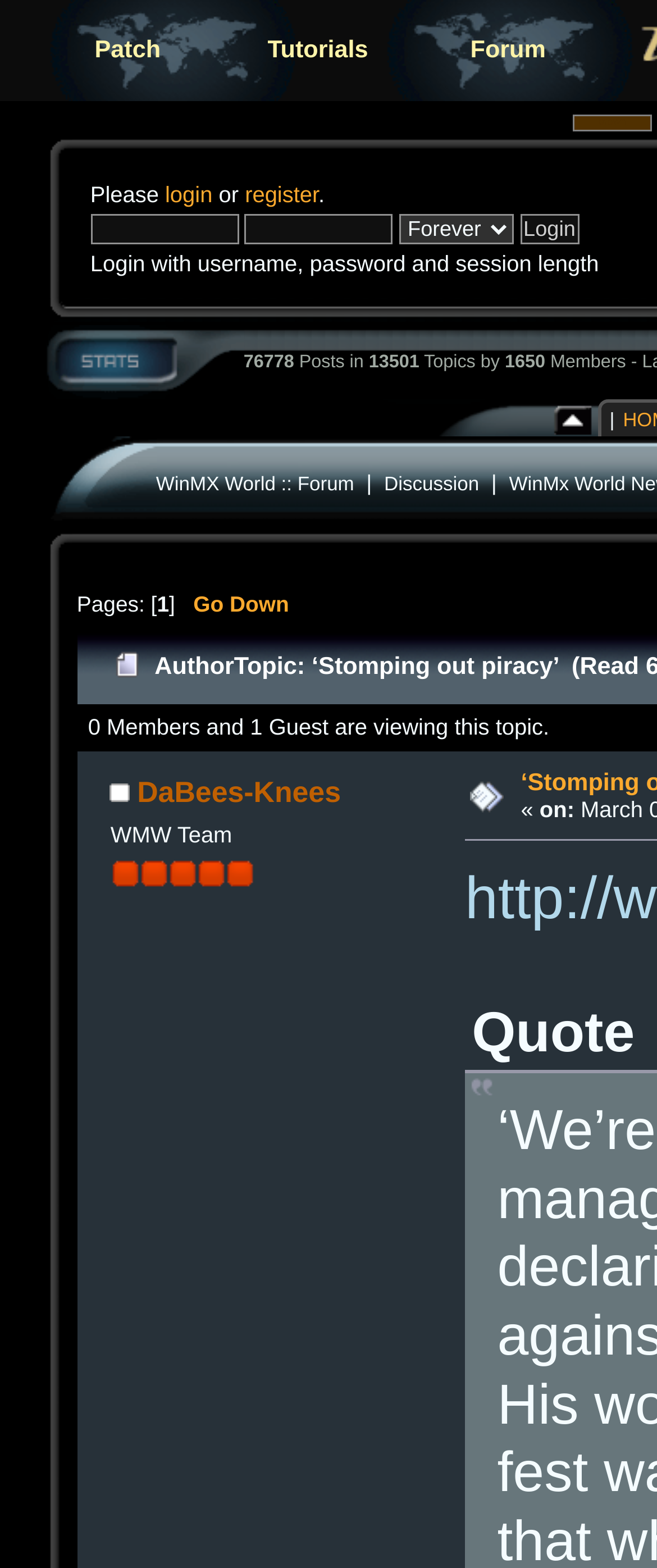Using the given description, provide the bounding box coordinates formatted as (top-left x, top-left y, bottom-right x, bottom-right y), with all values being floating point numbers between 0 and 1. Description: WinMX World :: Forum

[0.237, 0.301, 0.539, 0.315]